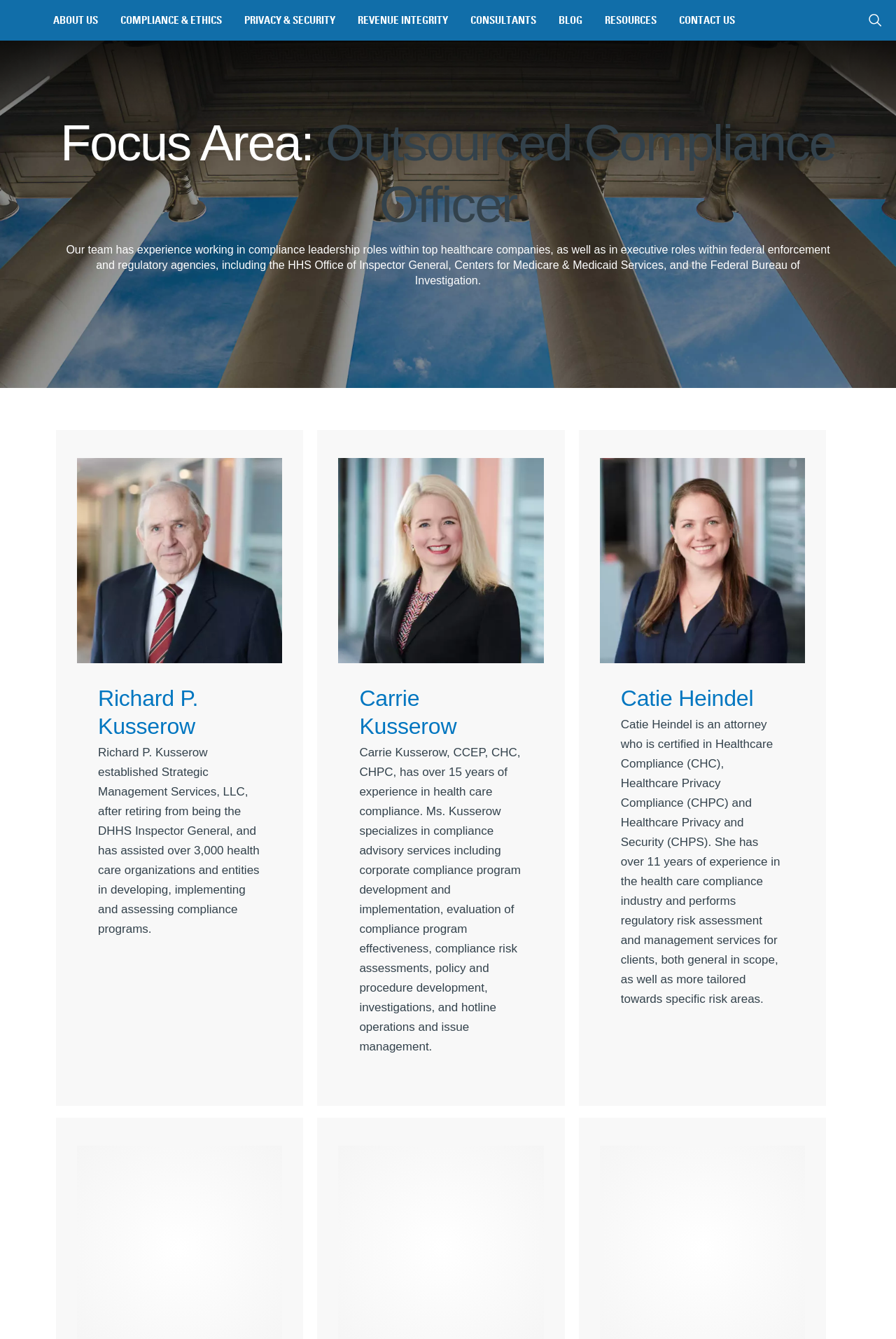How many consultants are featured on this page?
Please provide a comprehensive answer based on the visual information in the image.

I counted the number of articles with images and headings that describe individual consultants. There are three such articles, each featuring a different consultant: Richard P. Kusserow, Carrie Kusserow, and Catie Heindel.